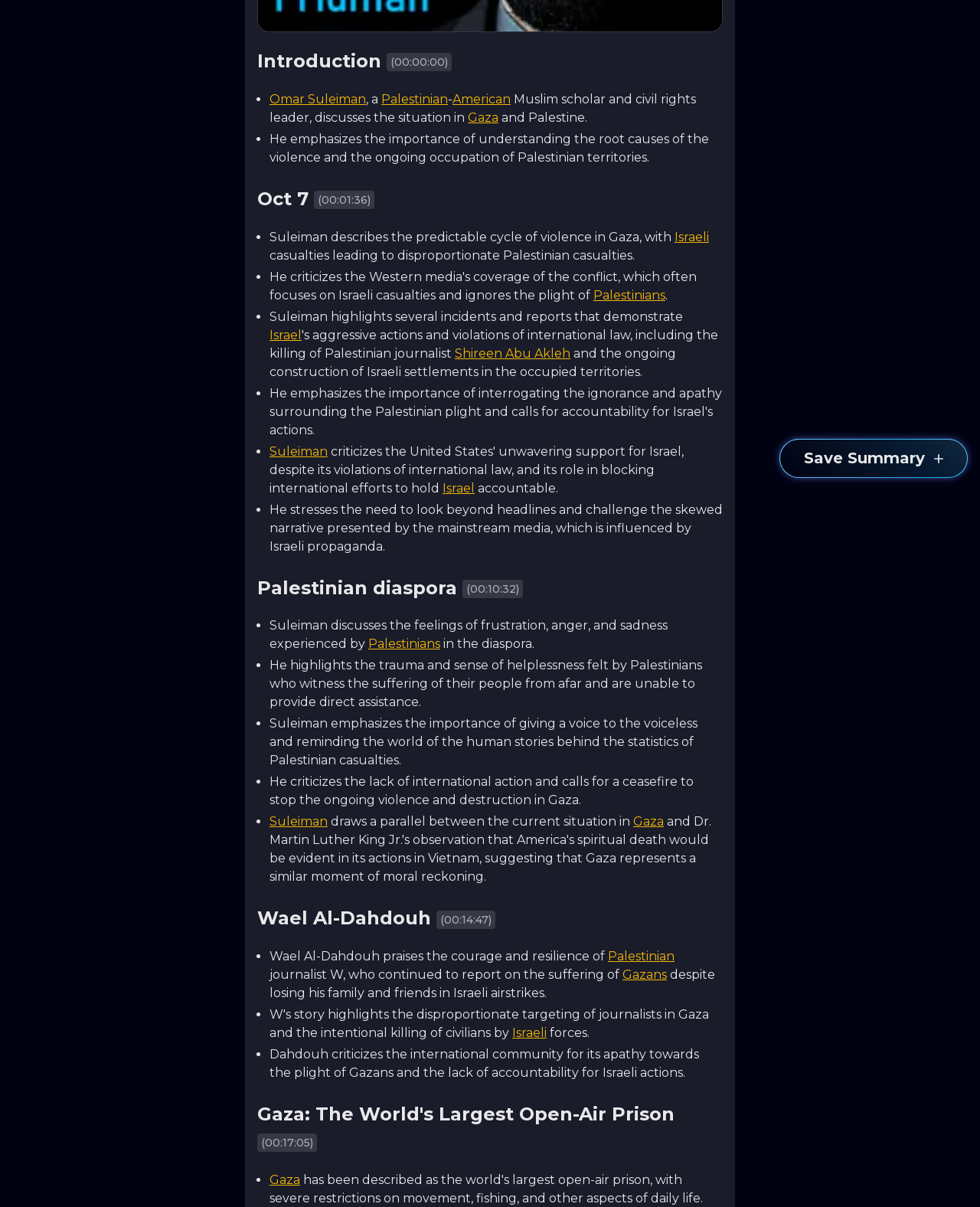Based on the description "Shireen Abu Akleh", find the bounding box of the specified UI element.

[0.464, 0.287, 0.582, 0.299]